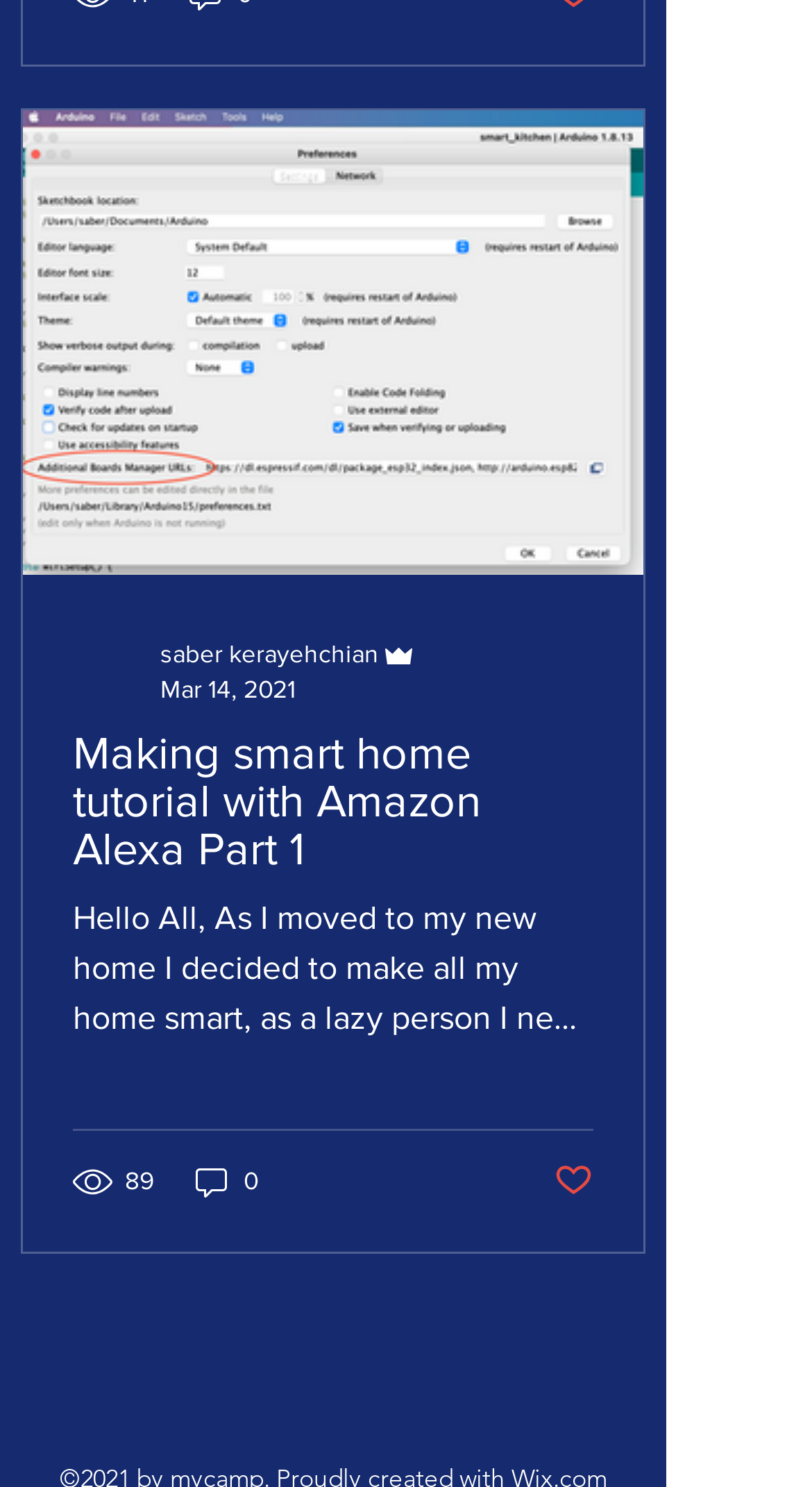What is the topic of the article?
Identify the answer in the screenshot and reply with a single word or phrase.

smart home tutorial with Amazon Alexa